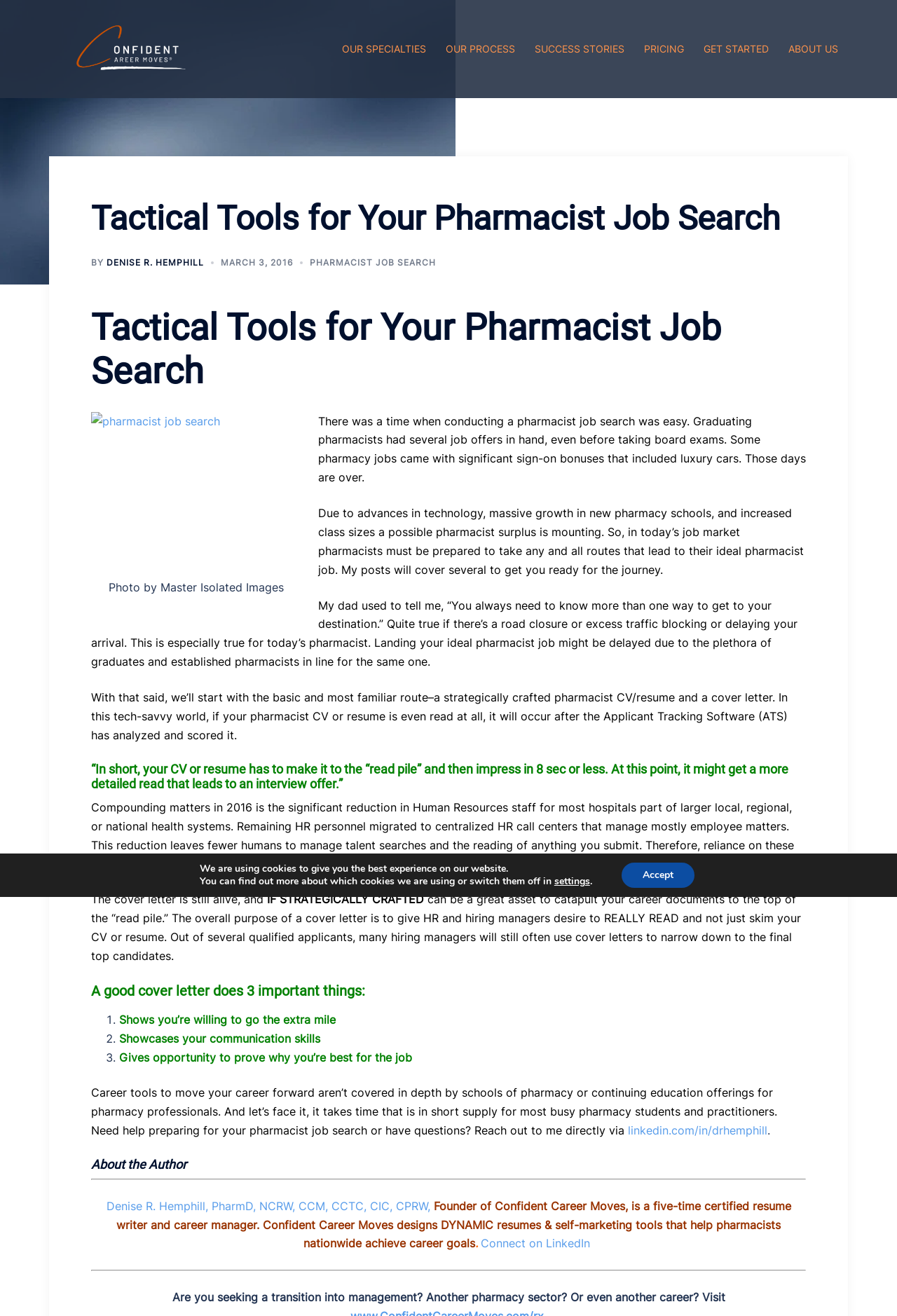Identify the bounding box coordinates of the element that should be clicked to fulfill this task: "Connect with Denise R. Hemphill on LinkedIn". The coordinates should be provided as four float numbers between 0 and 1, i.e., [left, top, right, bottom].

[0.7, 0.854, 0.855, 0.864]